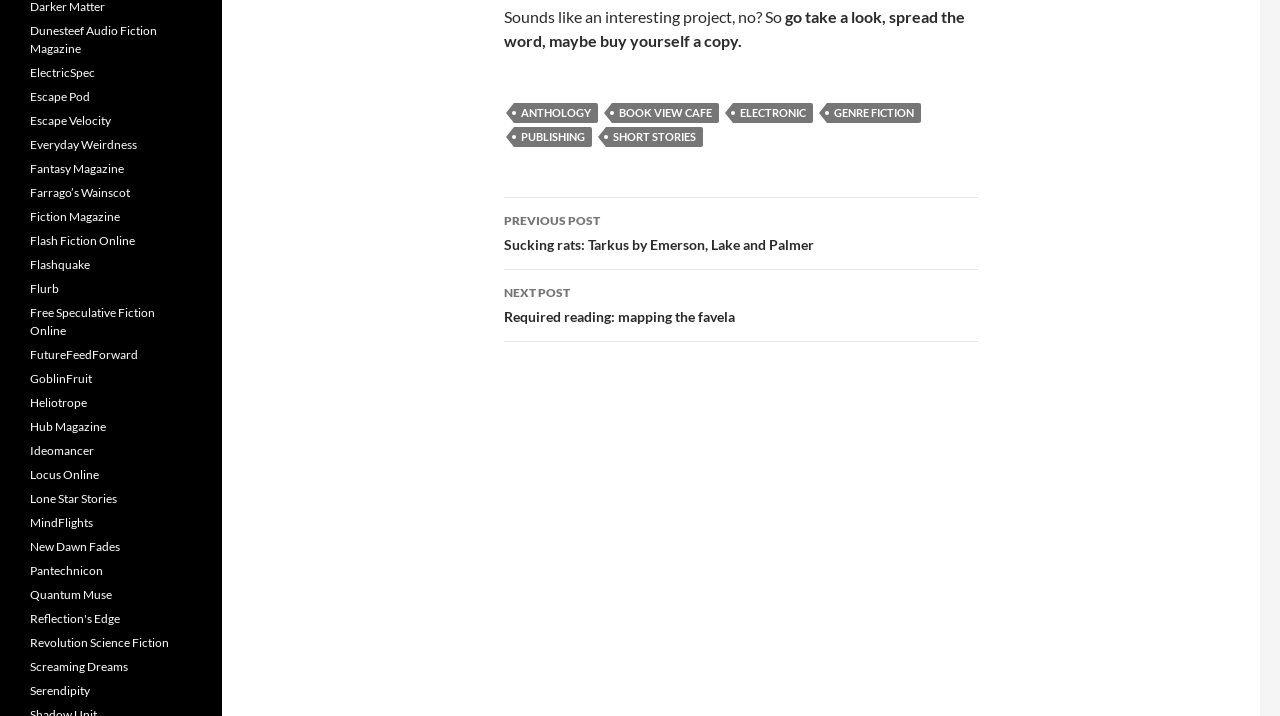Based on the element description Escape Velocity, identify the bounding box of the UI element in the given webpage screenshot. The coordinates should be in the format (top-left x, top-left y, bottom-right x, bottom-right y) and must be between 0 and 1.

[0.023, 0.158, 0.087, 0.179]